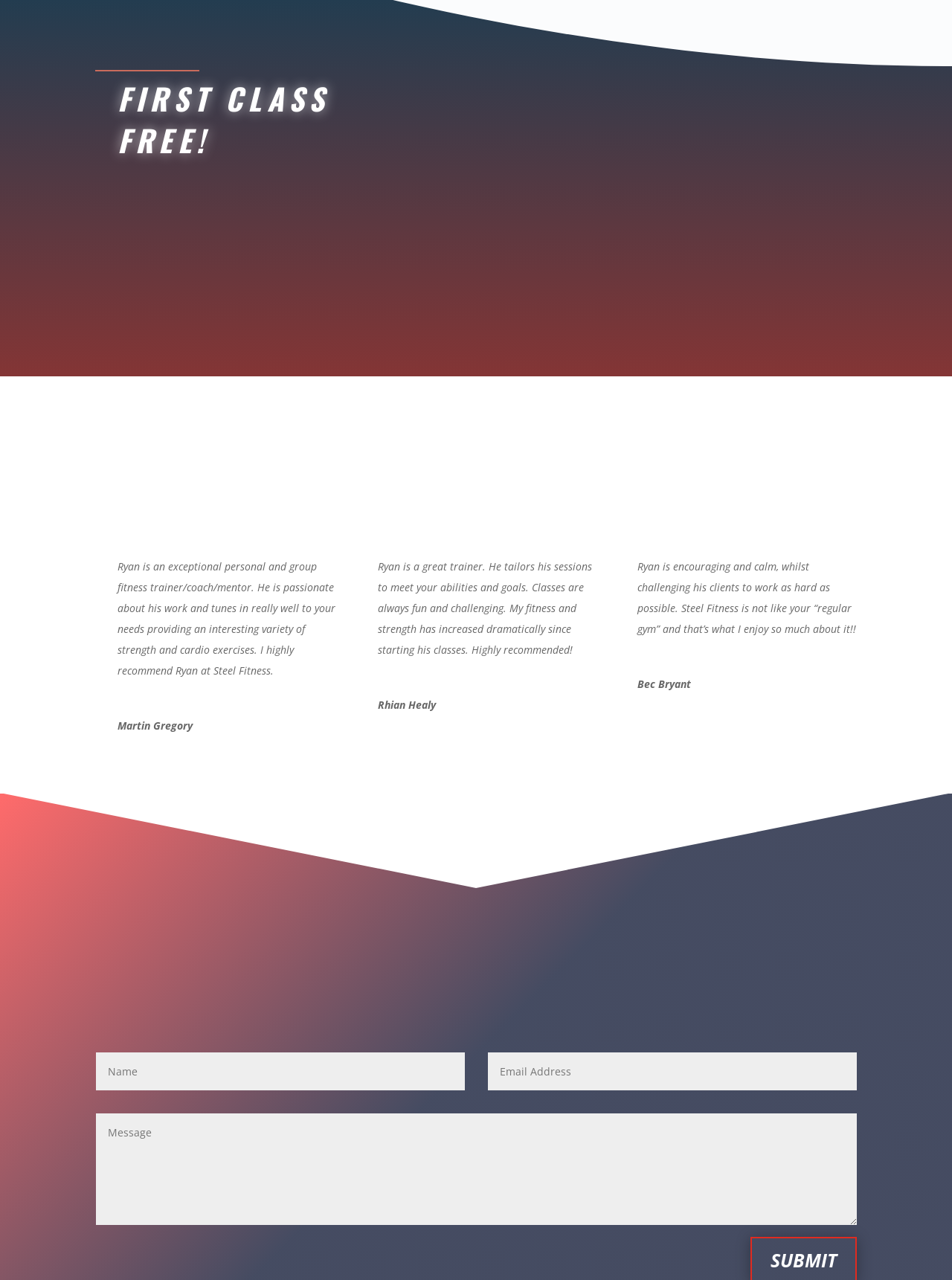Answer the following query concisely with a single word or phrase:
What do clients say about Ryan's training?

Positive reviews